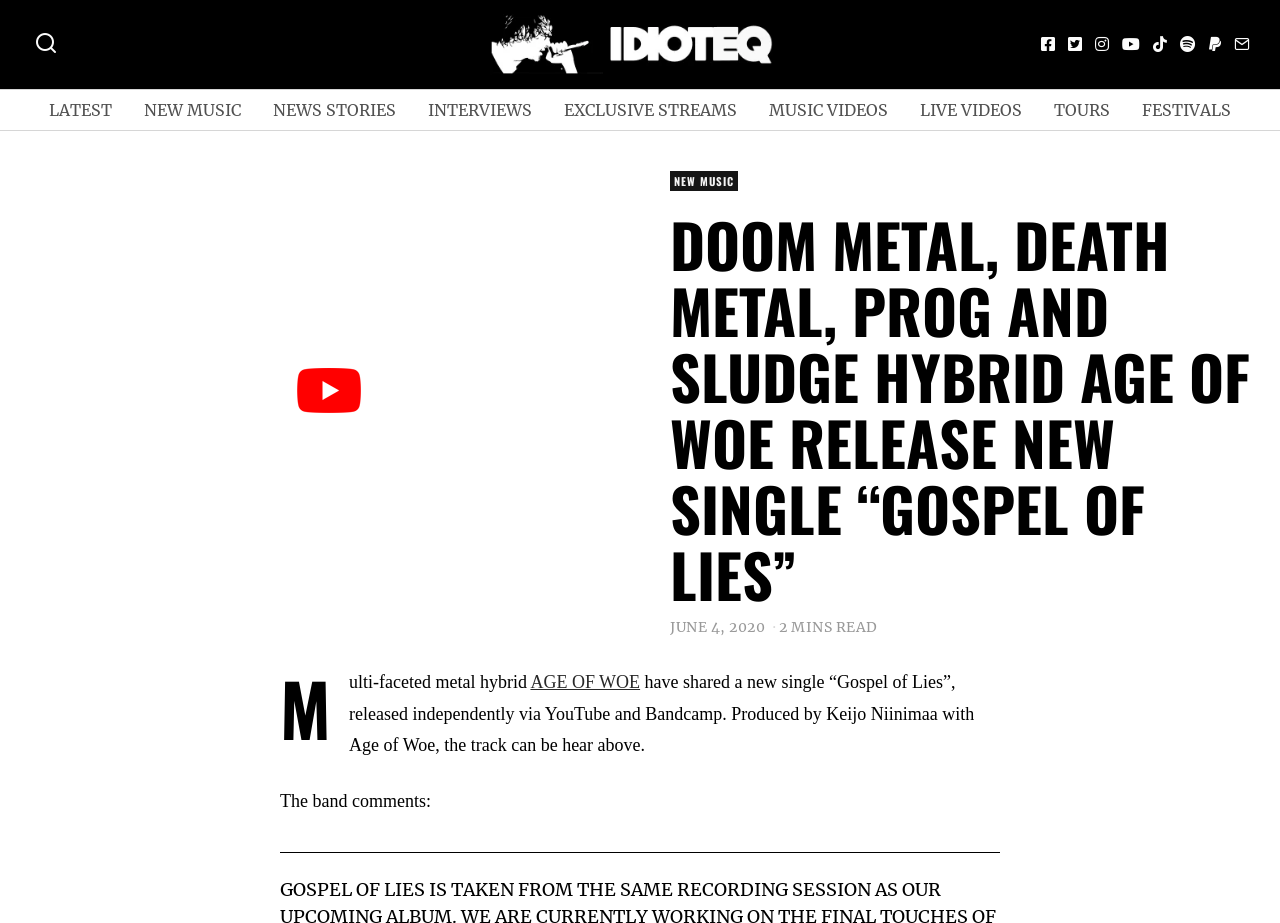Could you highlight the region that needs to be clicked to execute the instruction: "Explore NEW MUSIC"?

[0.102, 0.097, 0.199, 0.141]